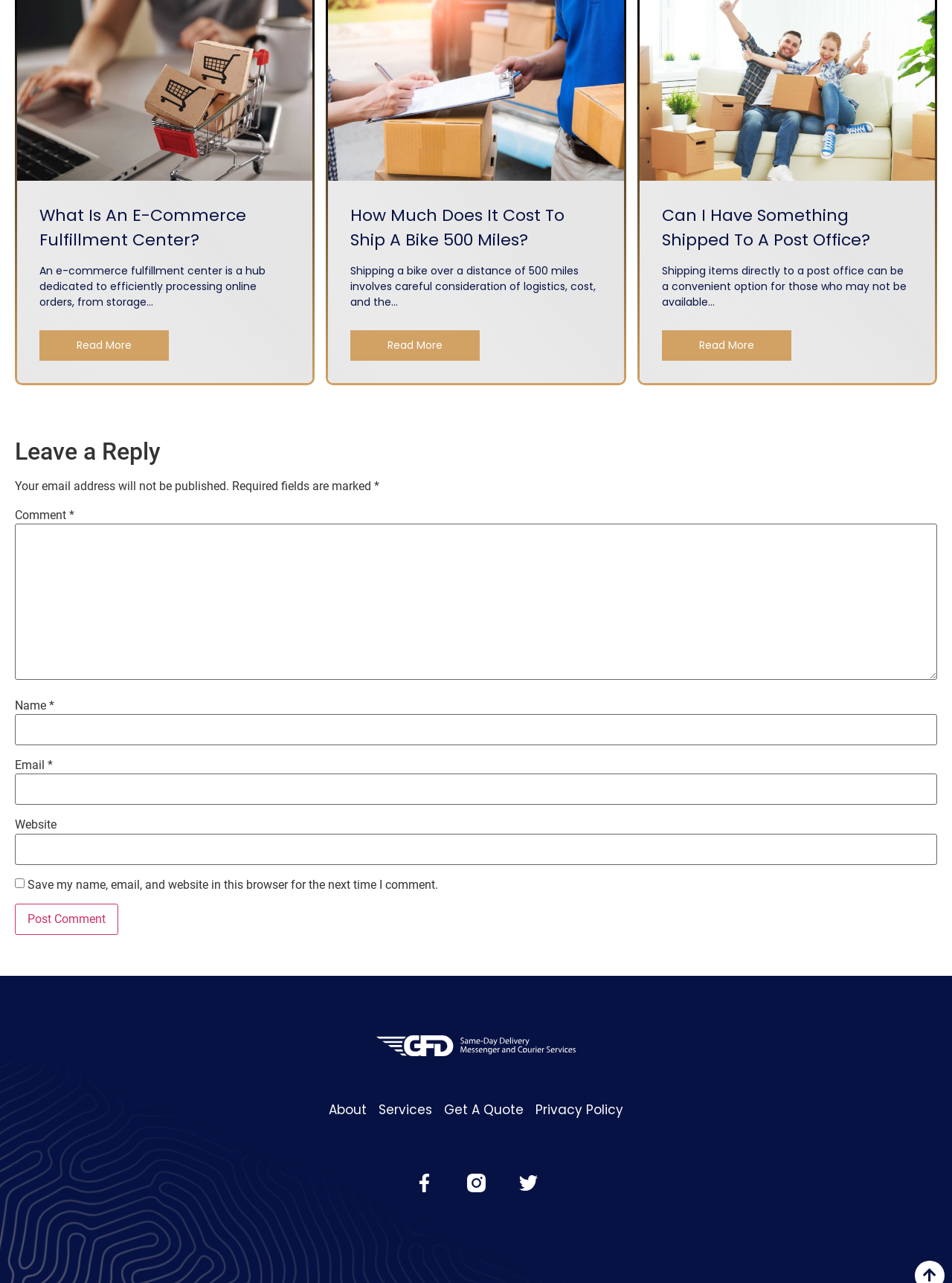Using the webpage screenshot, locate the HTML element that fits the following description and provide its bounding box: "parent_node: Name * name="author"".

[0.016, 0.556, 0.984, 0.581]